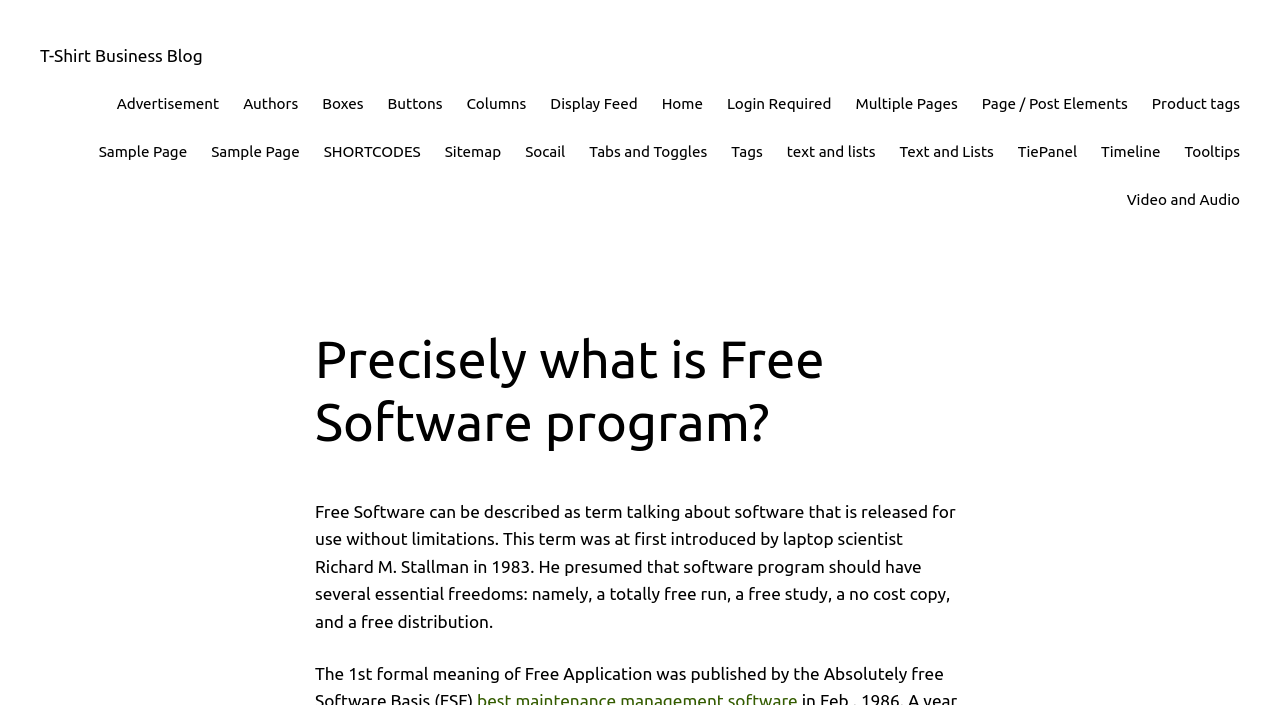Provide your answer to the question using just one word or phrase: What is the purpose of the menu?

Navigation